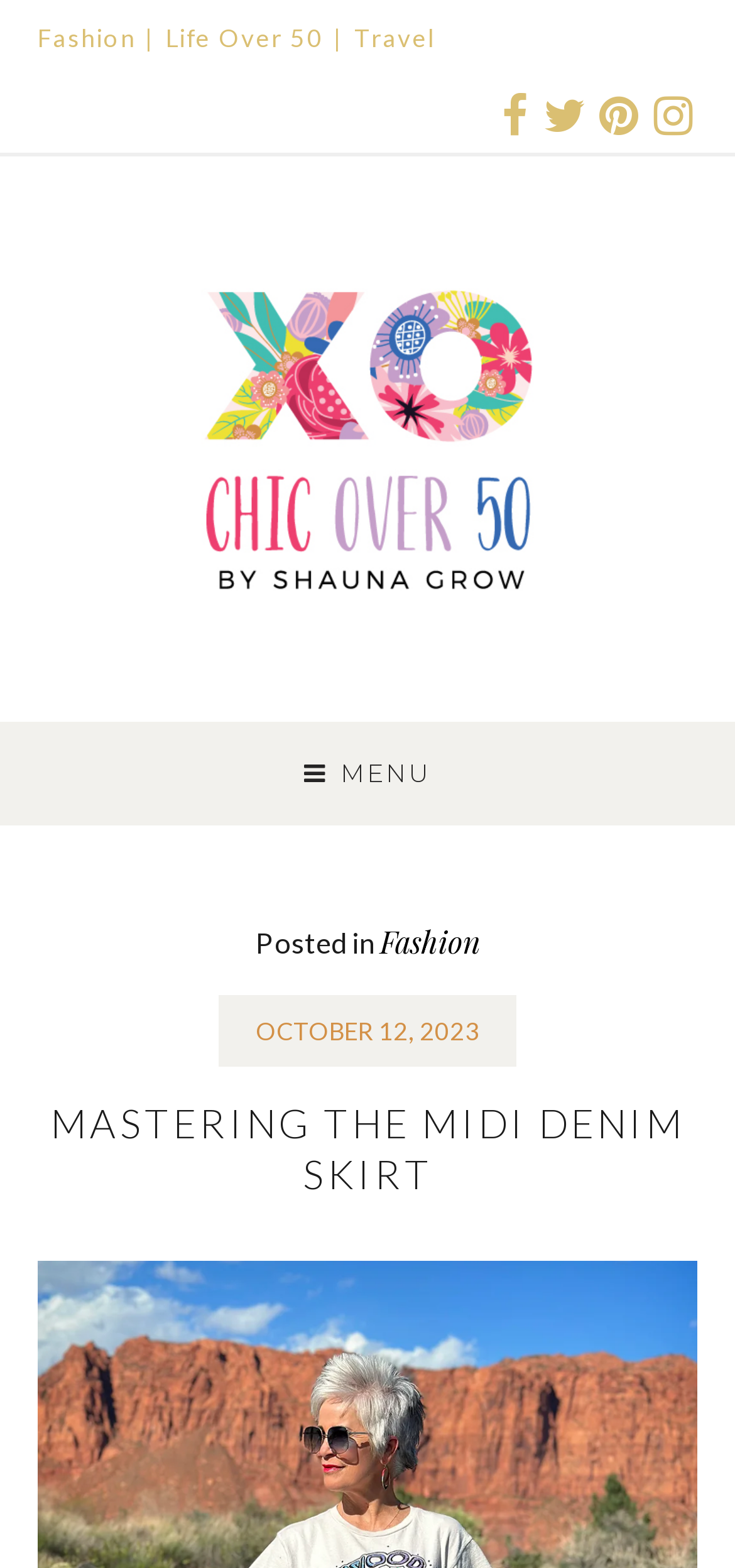Based on the element description: "Fashion", identify the UI element and provide its bounding box coordinates. Use four float numbers between 0 and 1, [left, top, right, bottom].

[0.051, 0.012, 0.185, 0.037]